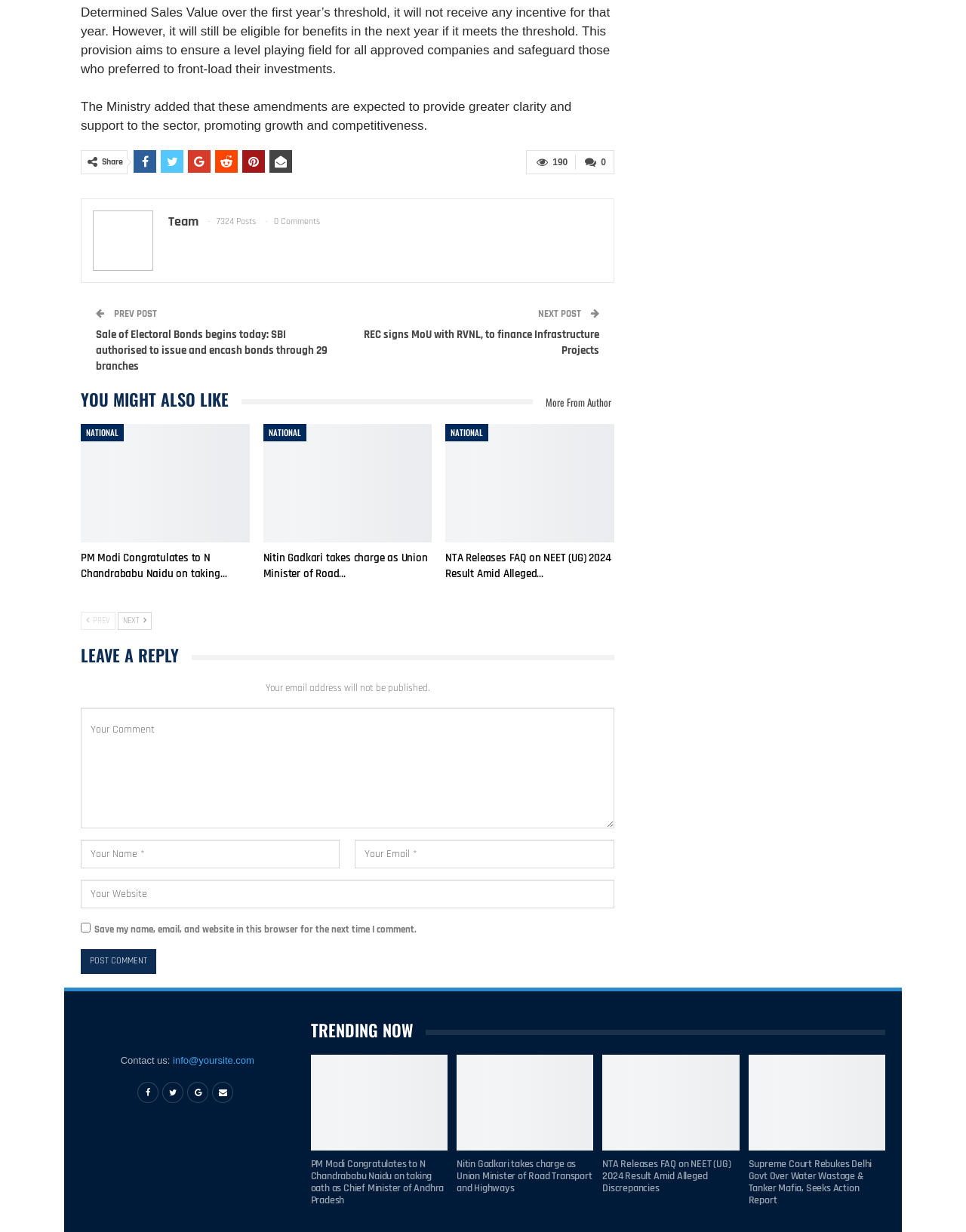Given the element description, predict the bounding box coordinates in the format (top-left x, top-left y, bottom-right x, bottom-right y). Make sure all values are between 0 and 1. Here is the element description: Next

[0.122, 0.497, 0.157, 0.511]